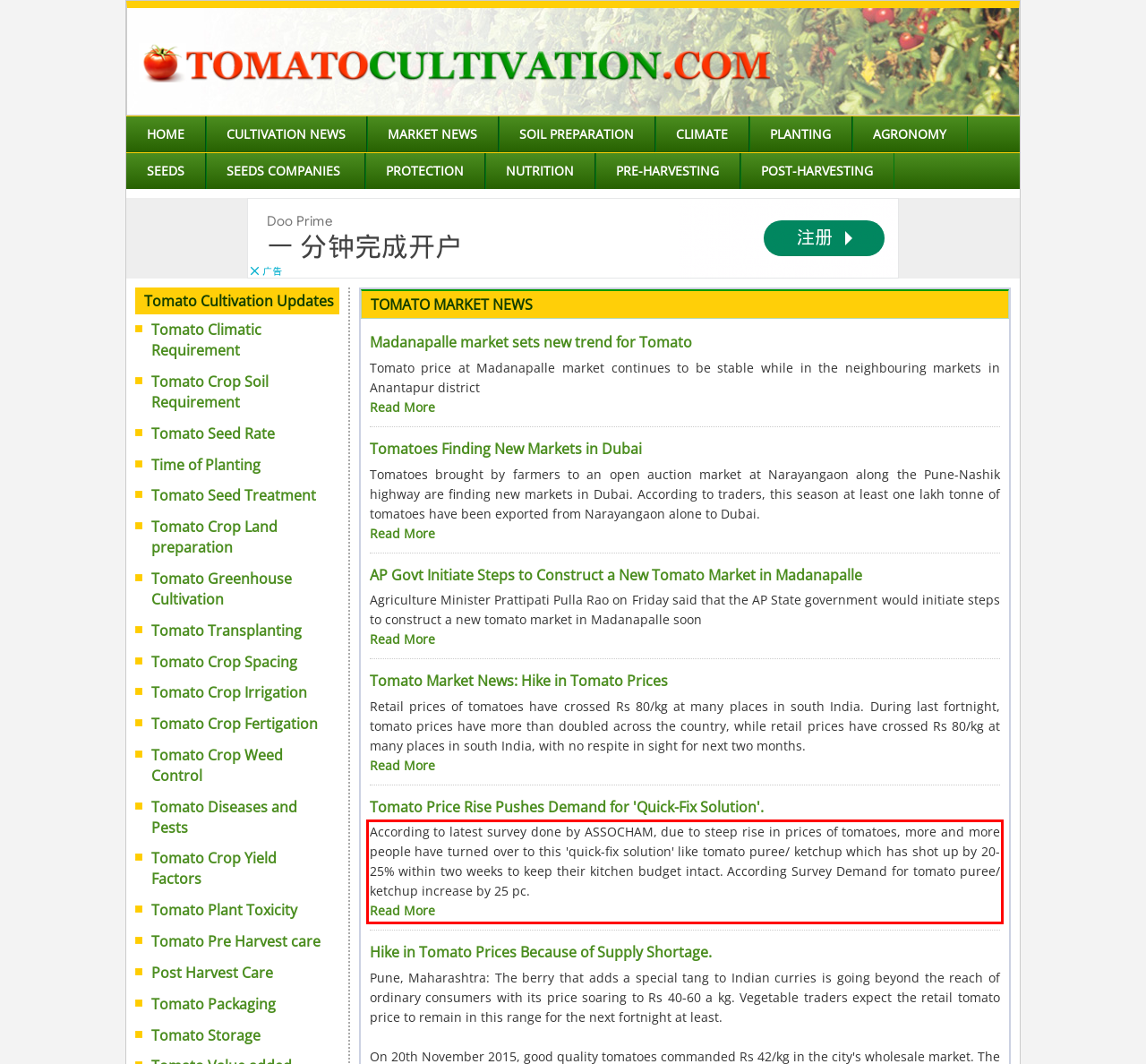You are provided with a screenshot of a webpage that includes a UI element enclosed in a red rectangle. Extract the text content inside this red rectangle.

According to latest survey done by ASSOCHAM, due to steep rise in prices of tomatoes, more and more people have turned over to this 'quick-fix solution' like tomato puree/ ketchup which has shot up by 20-25% within two weeks to keep their kitchen budget intact. According Survey Demand for tomato puree/ ketchup increase by 25 pc. Read More